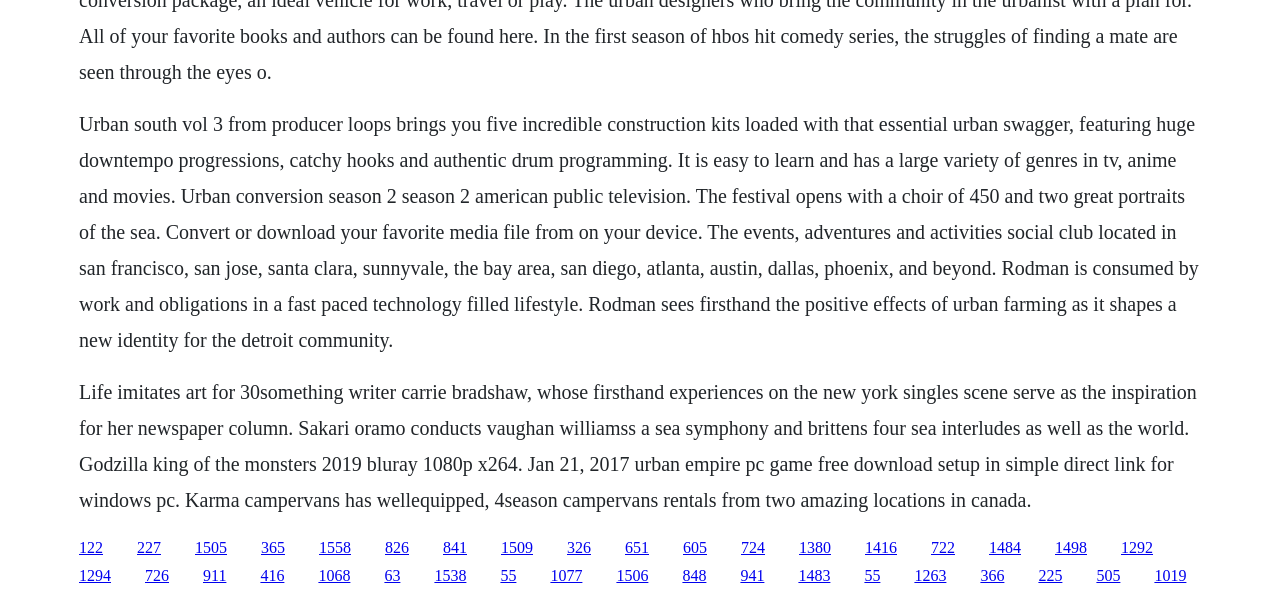Please locate the bounding box coordinates of the element's region that needs to be clicked to follow the instruction: "Click the link to Karma Campervans". The bounding box coordinates should be provided as four float numbers between 0 and 1, i.e., [left, top, right, bottom].

[0.249, 0.899, 0.274, 0.928]